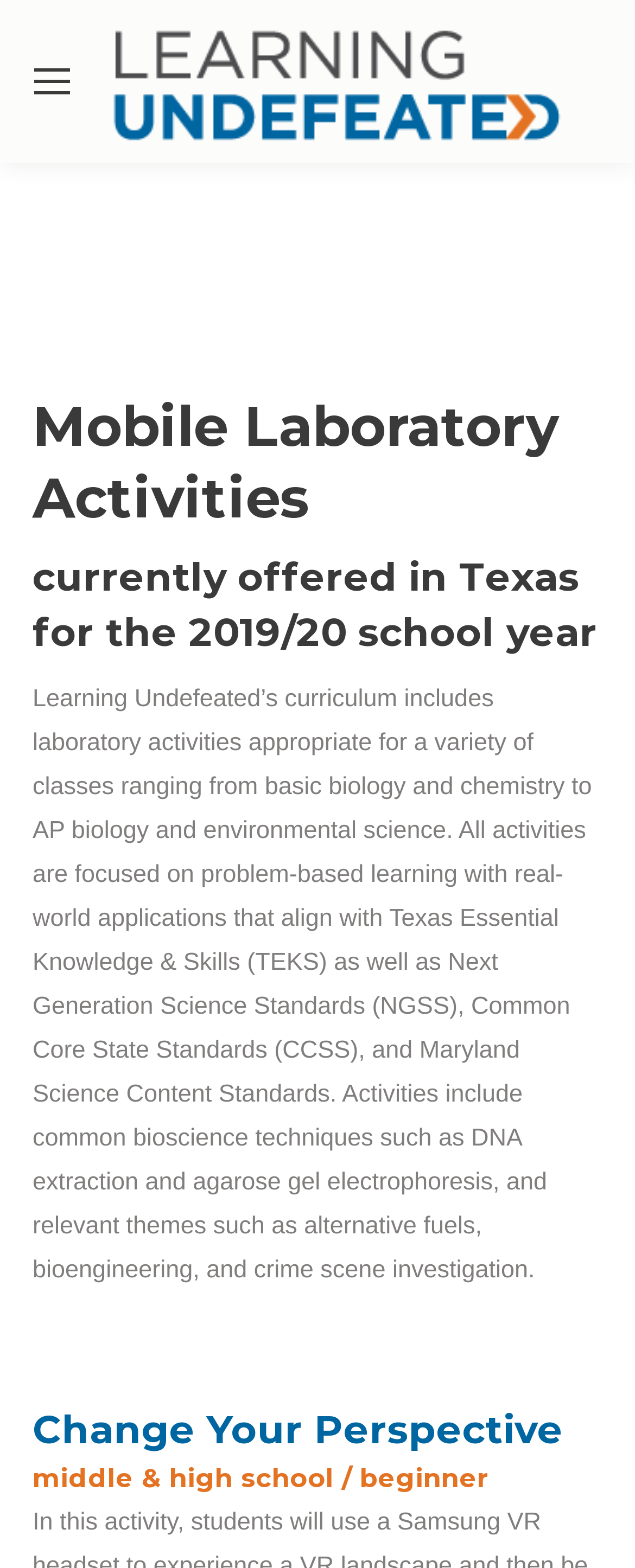Given the element description, predict the bounding box coordinates in the format (top-left x, top-left y, bottom-right x, bottom-right y), using floating point numbers between 0 and 1: alt="Learning Undefeated"

[0.138, 0.0, 0.908, 0.104]